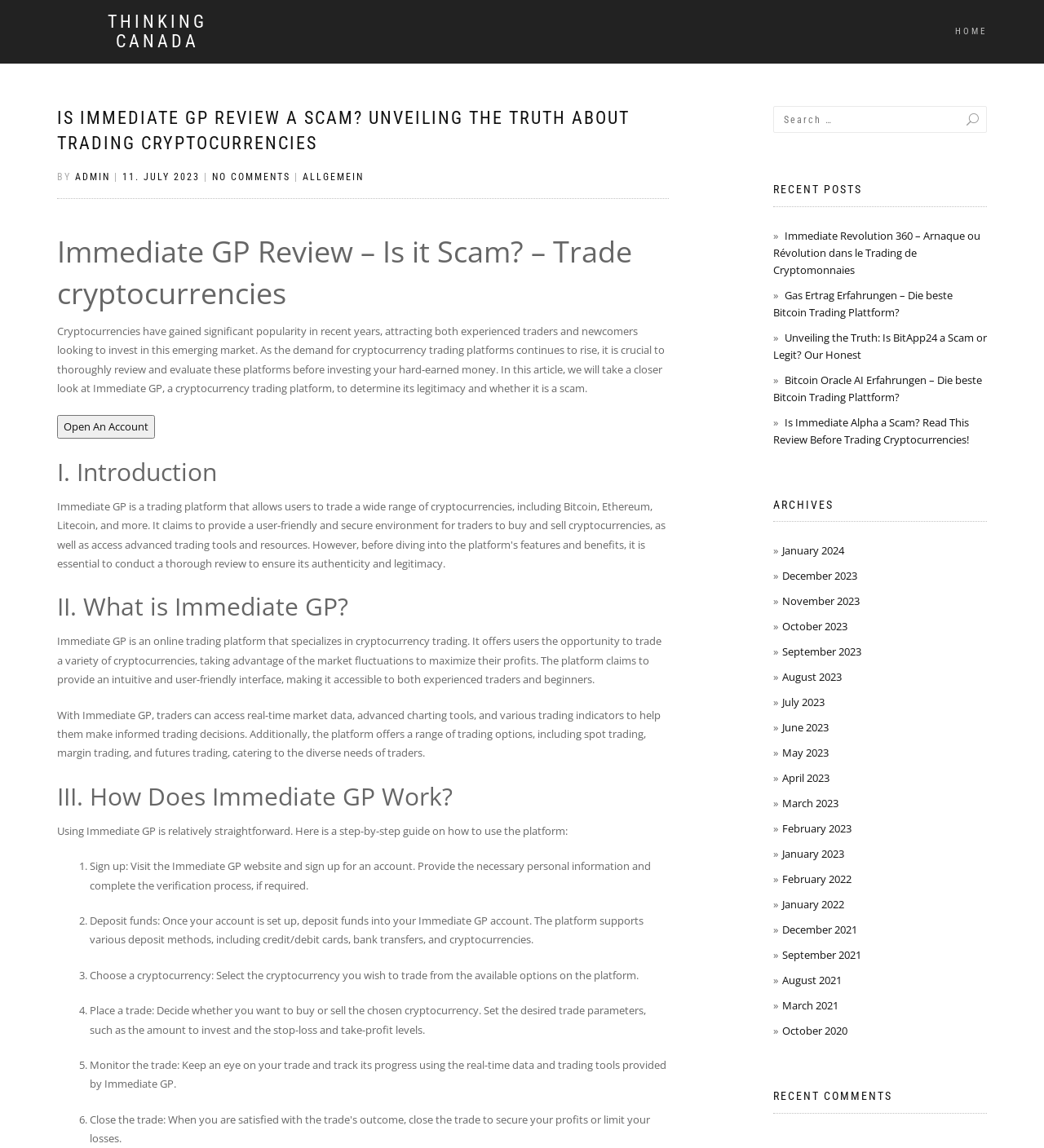Please provide a brief answer to the question using only one word or phrase: 
How many steps are involved in using Immediate GP?

6